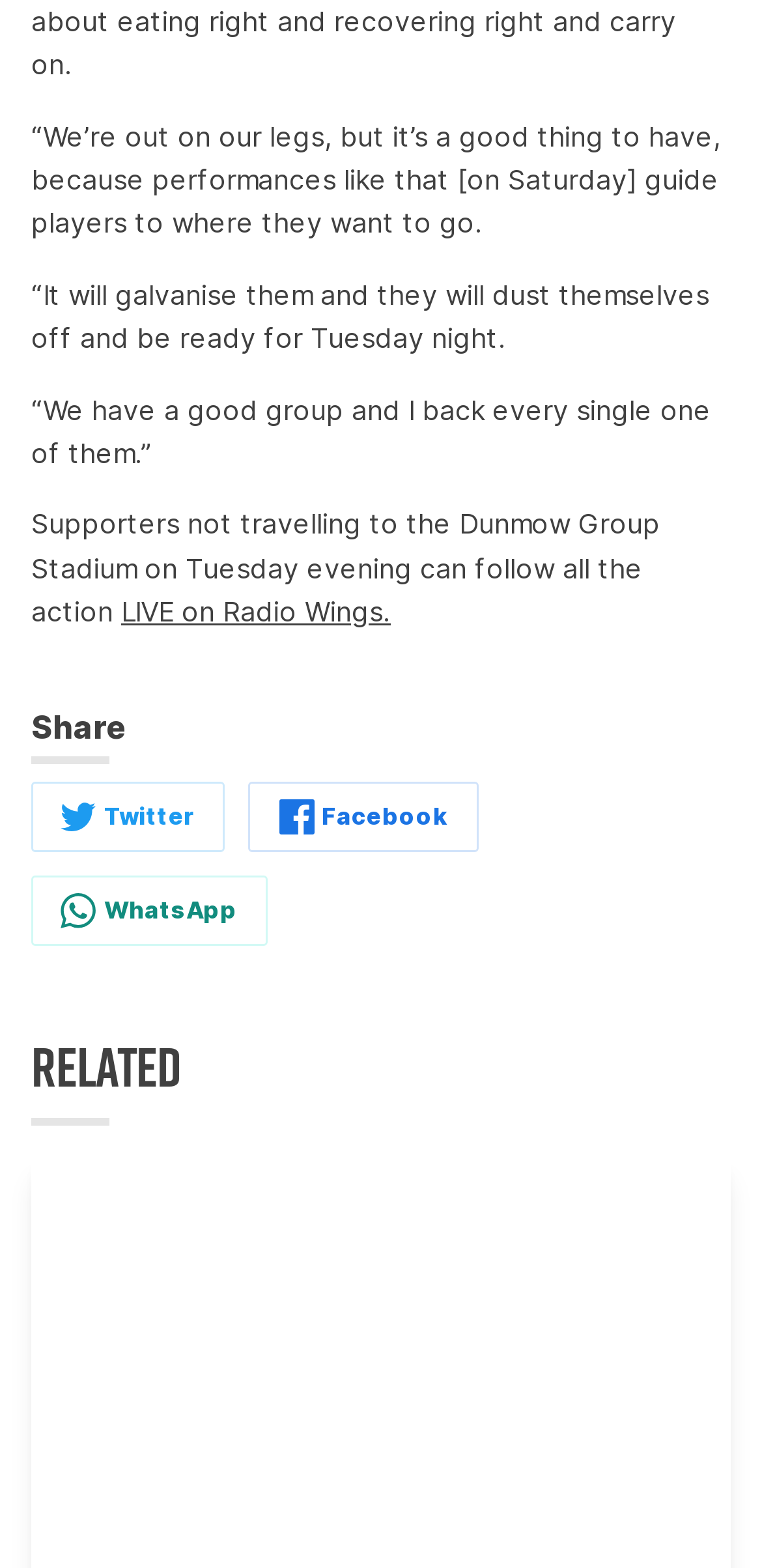What is the name of the stadium mentioned in the article?
Deliver a detailed and extensive answer to the question.

I found the name of the stadium mentioned in the text 'Supporters not travelling to the Dunmow Group Stadium on Tuesday evening can follow all the action'.